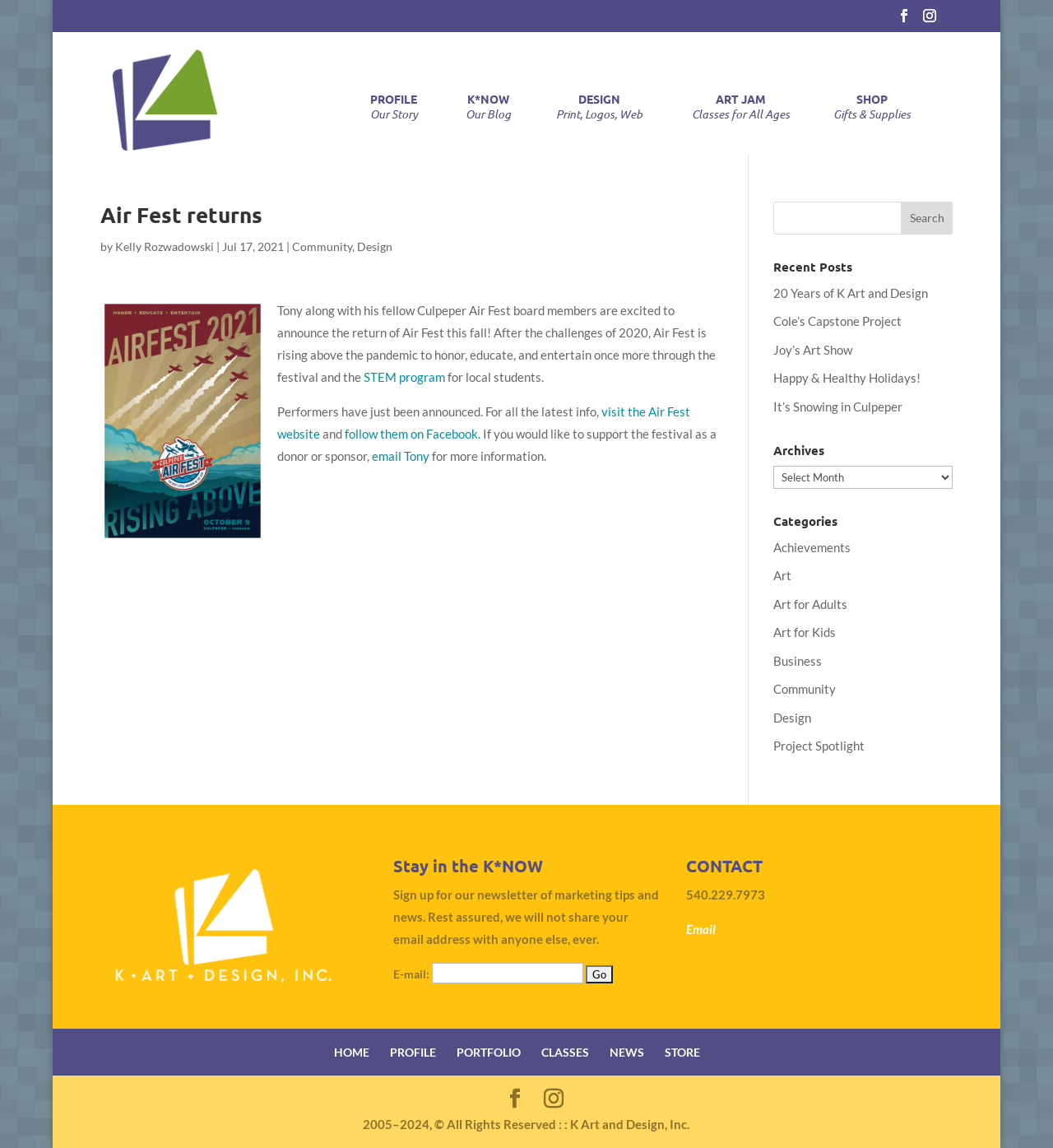What type of classes are offered?
Refer to the image and give a detailed answer to the query.

I found the answer by looking at the link 'ART JAM Classes for All Ages', which suggests that the website offers art classes.